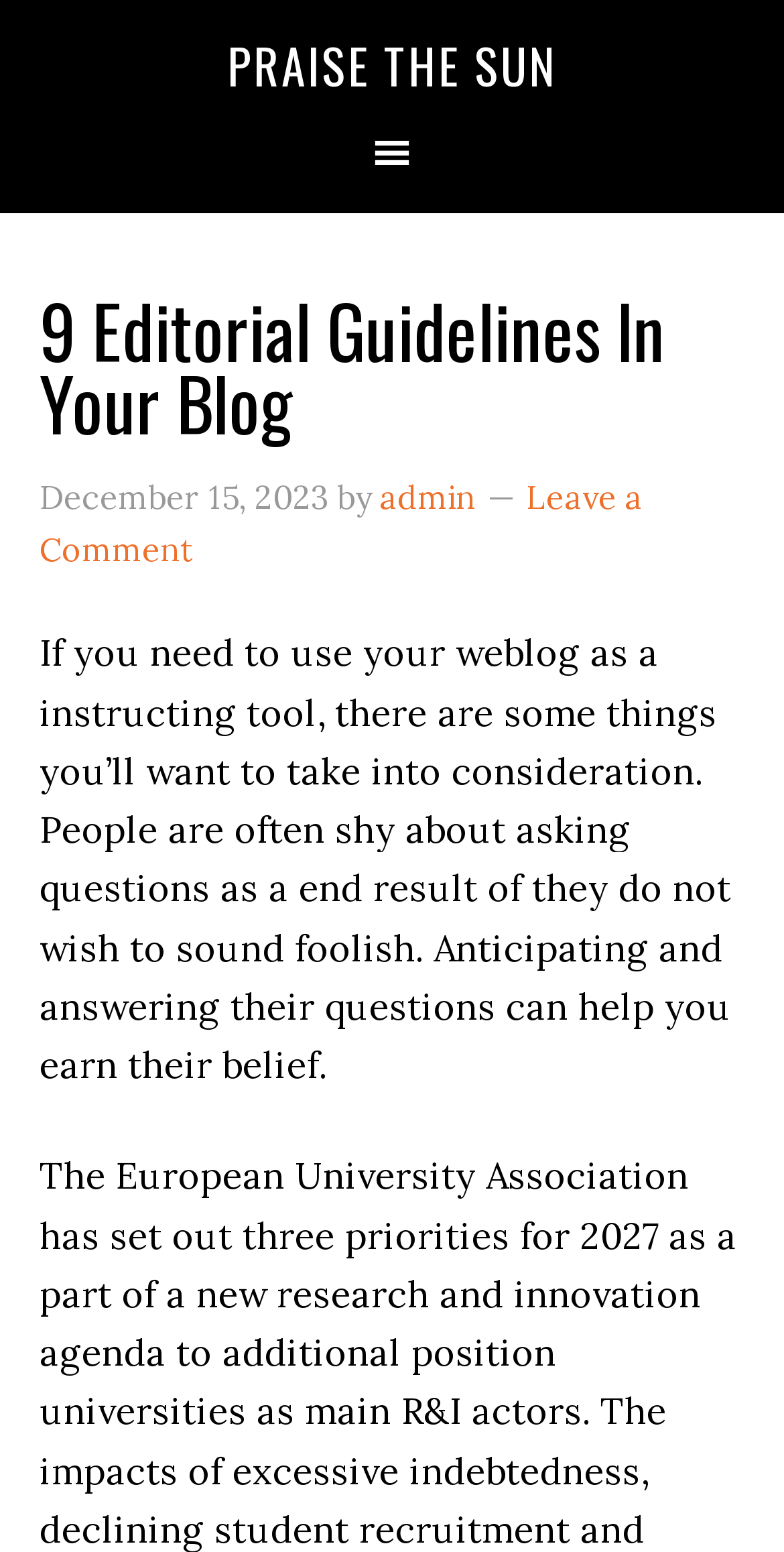Identify the bounding box for the UI element described as: "admin". The coordinates should be four float numbers between 0 and 1, i.e., [left, top, right, bottom].

[0.483, 0.307, 0.606, 0.333]